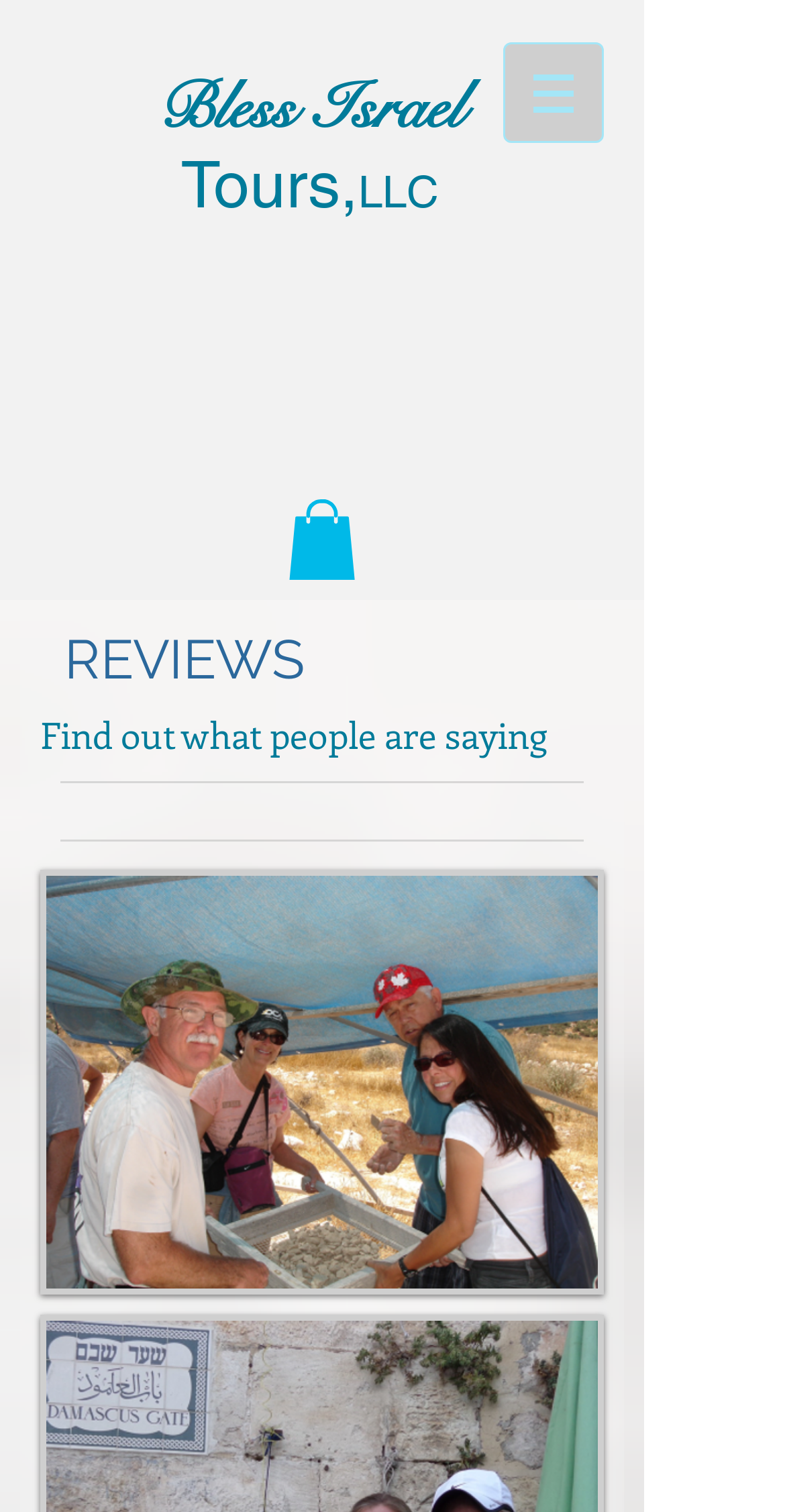Respond to the question with just a single word or phrase: 
What is the purpose of this page?

To display reviews